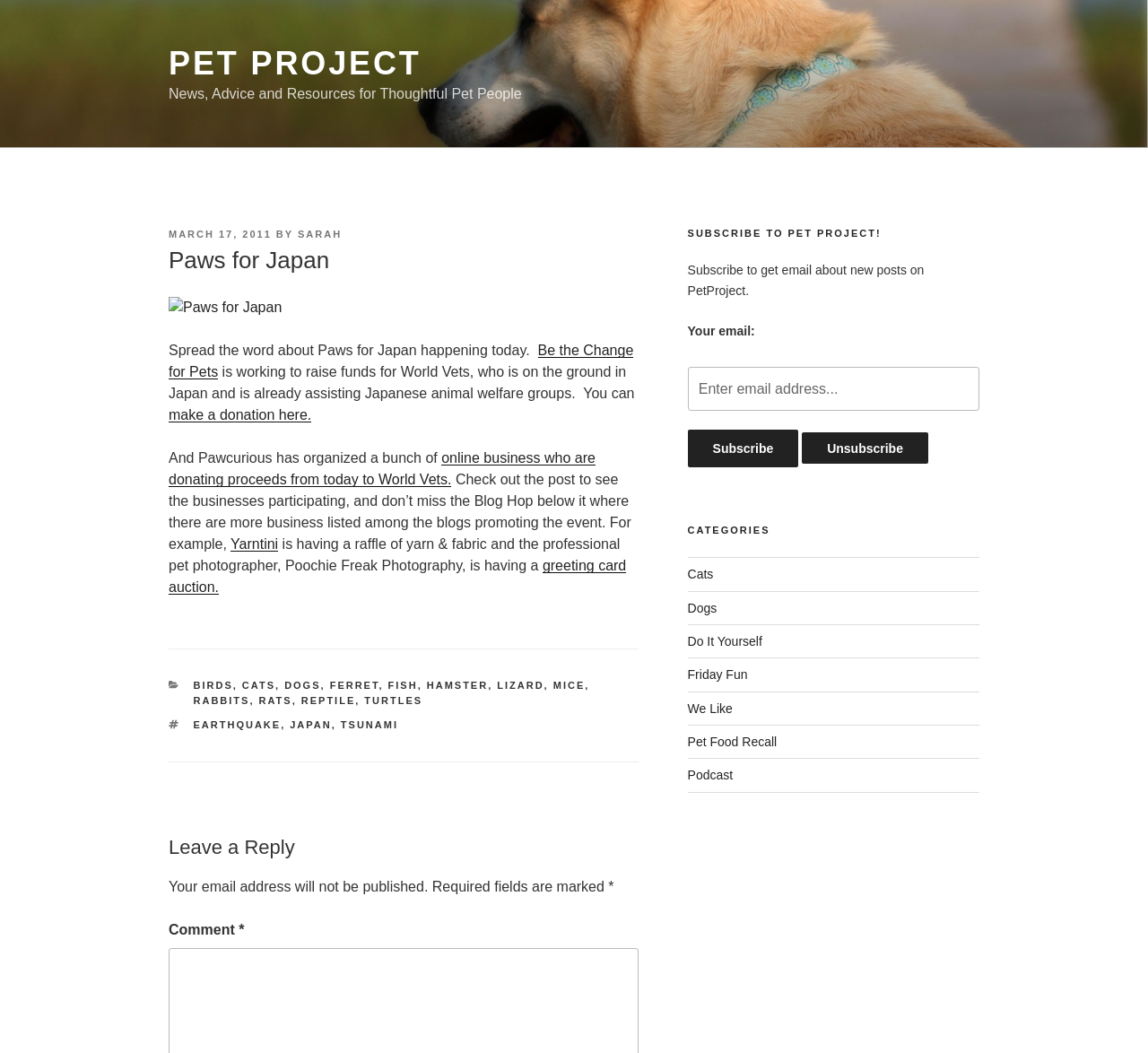Please determine the bounding box coordinates for the element that should be clicked to follow these instructions: "Subscribe to Pet Project by entering email address".

[0.599, 0.349, 0.853, 0.39]